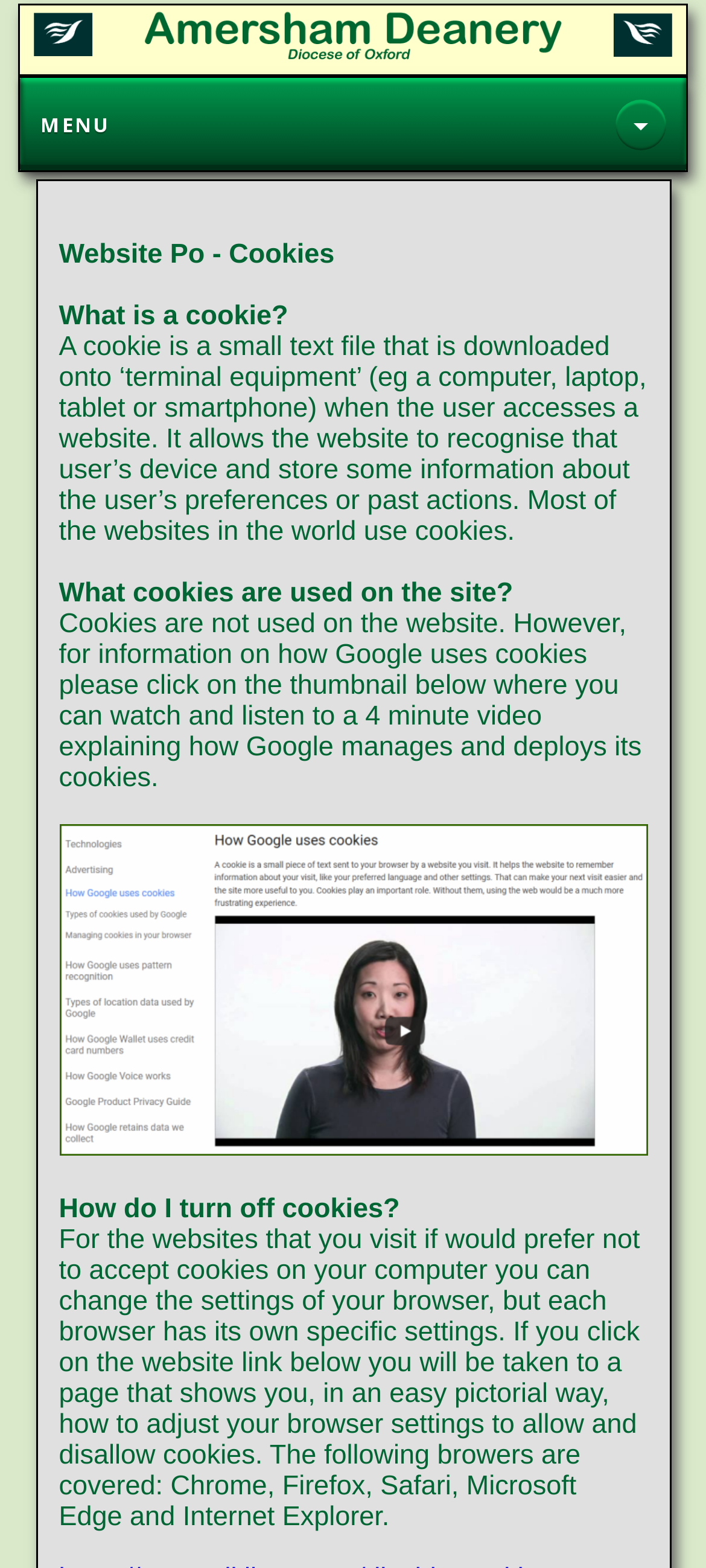Based on the image, provide a detailed response to the question:
What is the topic of the 4-minute video?

The webpage mentions a 4-minute video that explains how Google manages and deploys its cookies, which can be accessed by clicking on the thumbnail provided.